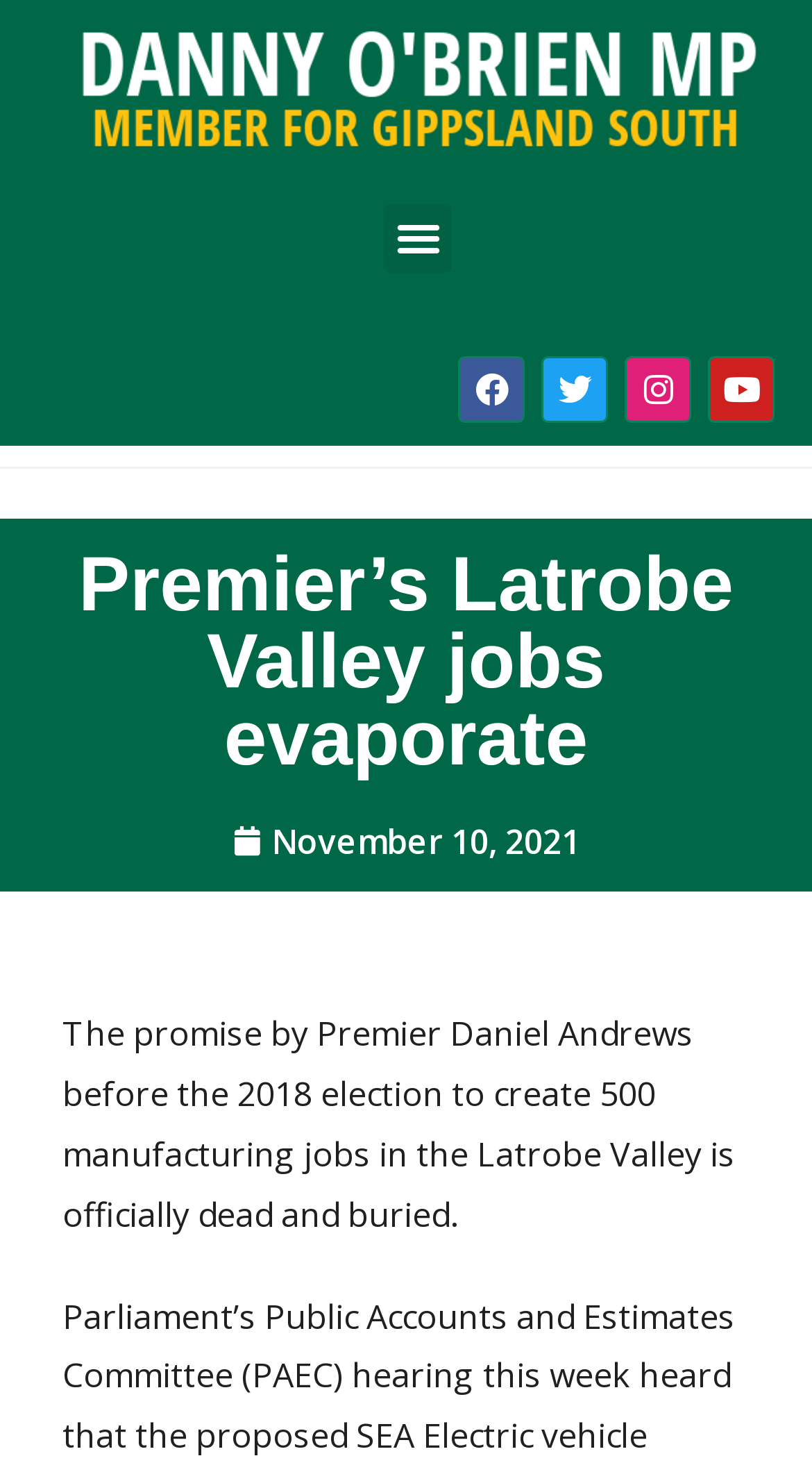What is the promise mentioned in the article?
Please look at the screenshot and answer in one word or a short phrase.

Create 500 manufacturing jobs